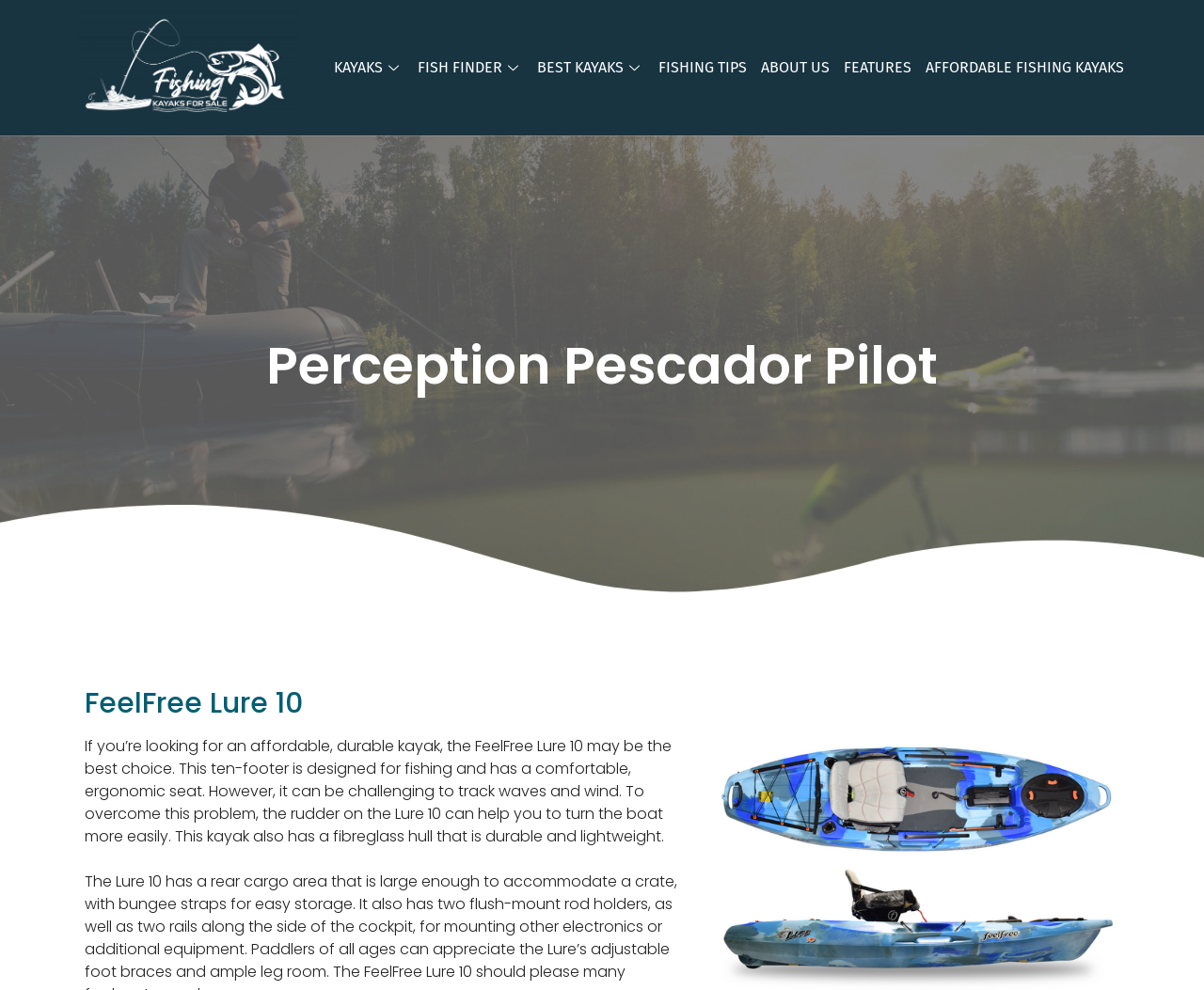Locate and provide the bounding box coordinates for the HTML element that matches this description: "Affordable Fishing Kayaks".

[0.769, 0.046, 0.945, 0.091]